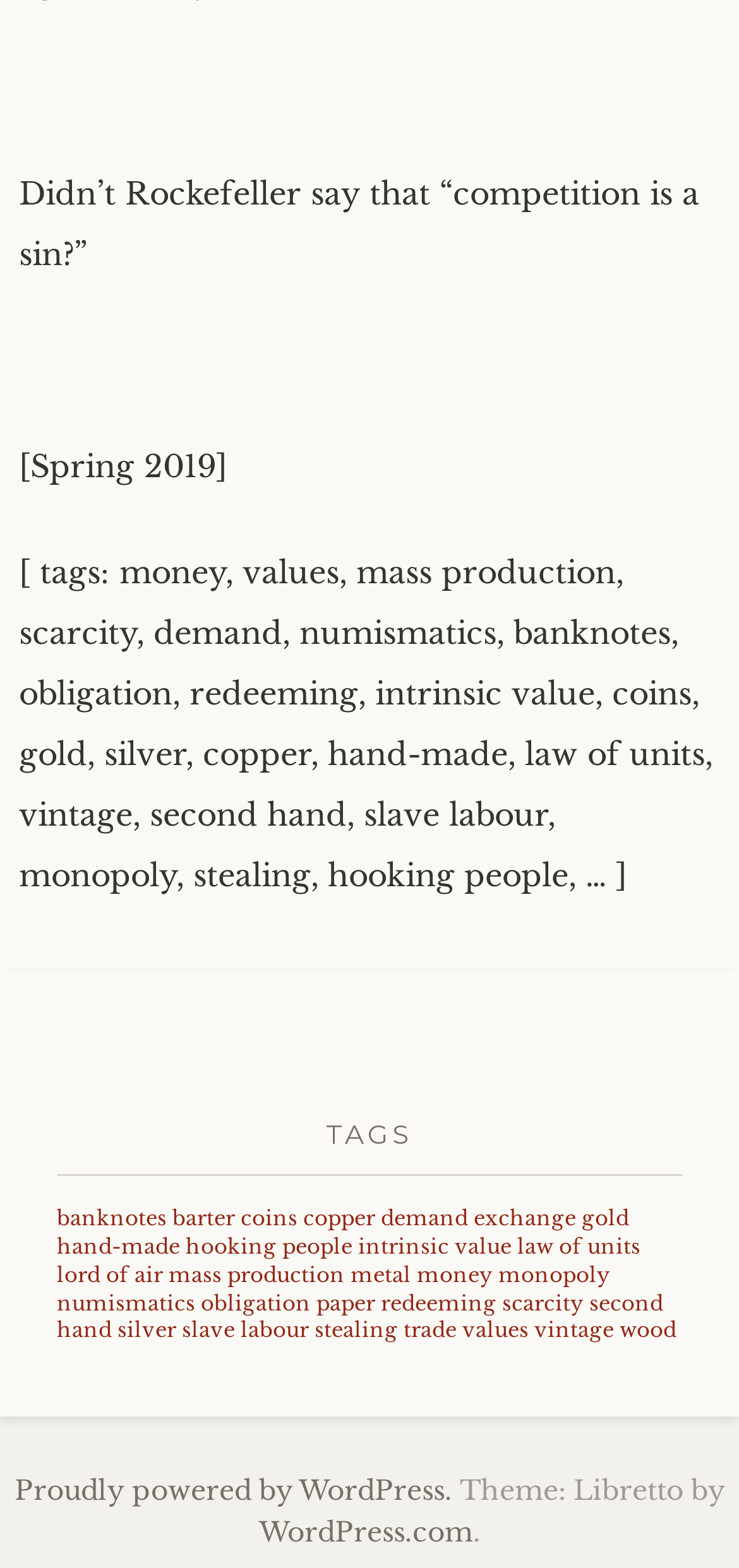Please give a concise answer to this question using a single word or phrase: 
What is the name of the theme used by the website?

Libretto